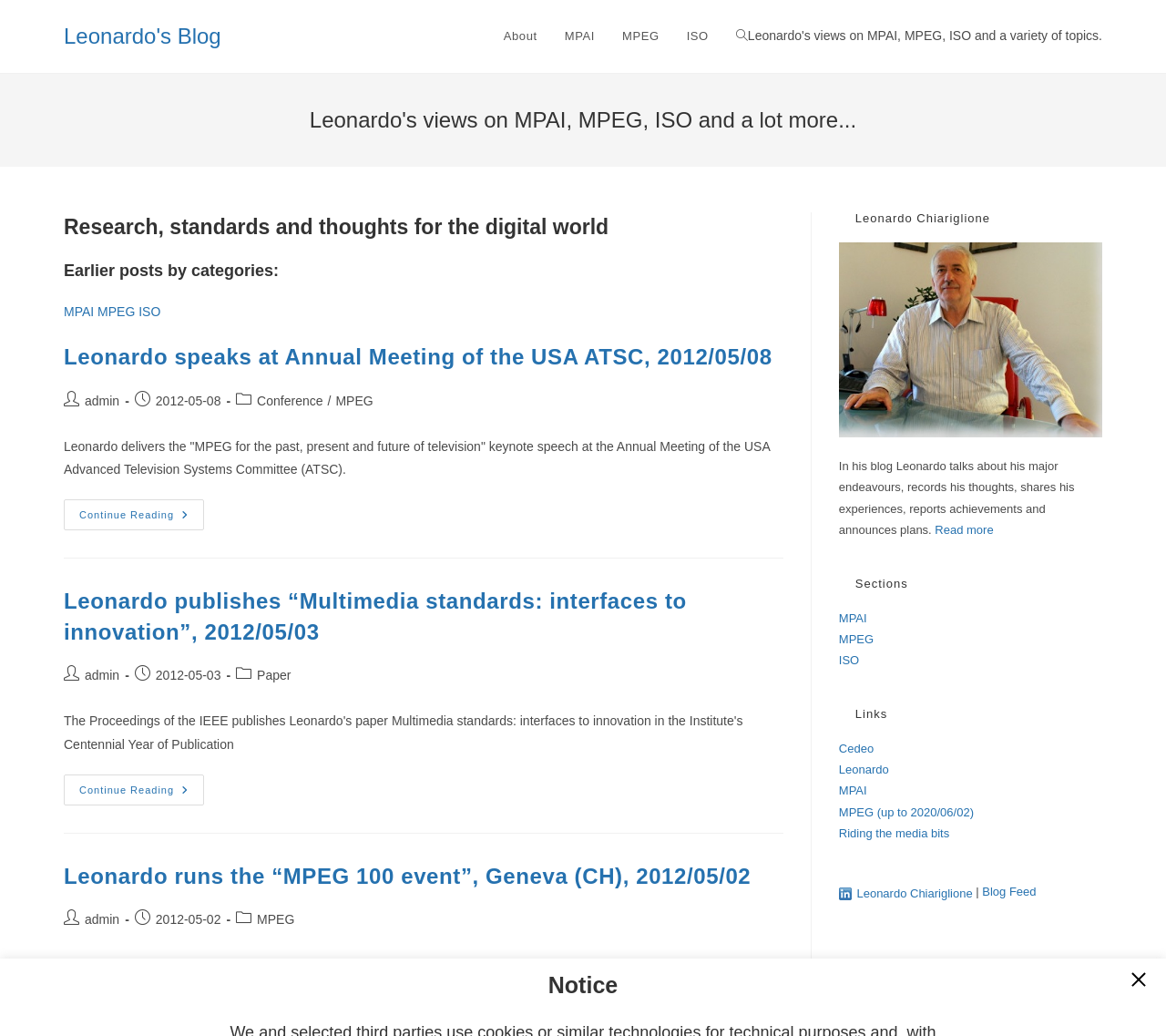Examine the image and give a thorough answer to the following question:
What is the date of the second article?

I looked at the second article element and found the list of post details, which includes a StaticText element with the text '2012-05-03'. This suggests that the date of the second article is 2012-05-03.